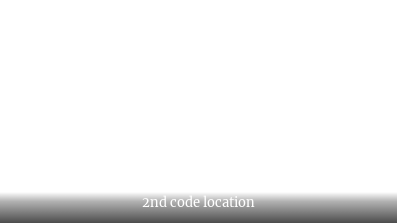What is the purpose of the caption at the bottom?
Please elaborate on the answer to the question with detailed information.

The caption at the bottom of the image provides crucial information about where to find the second code, guiding players to the exact locale they need to reach for further gameplay.